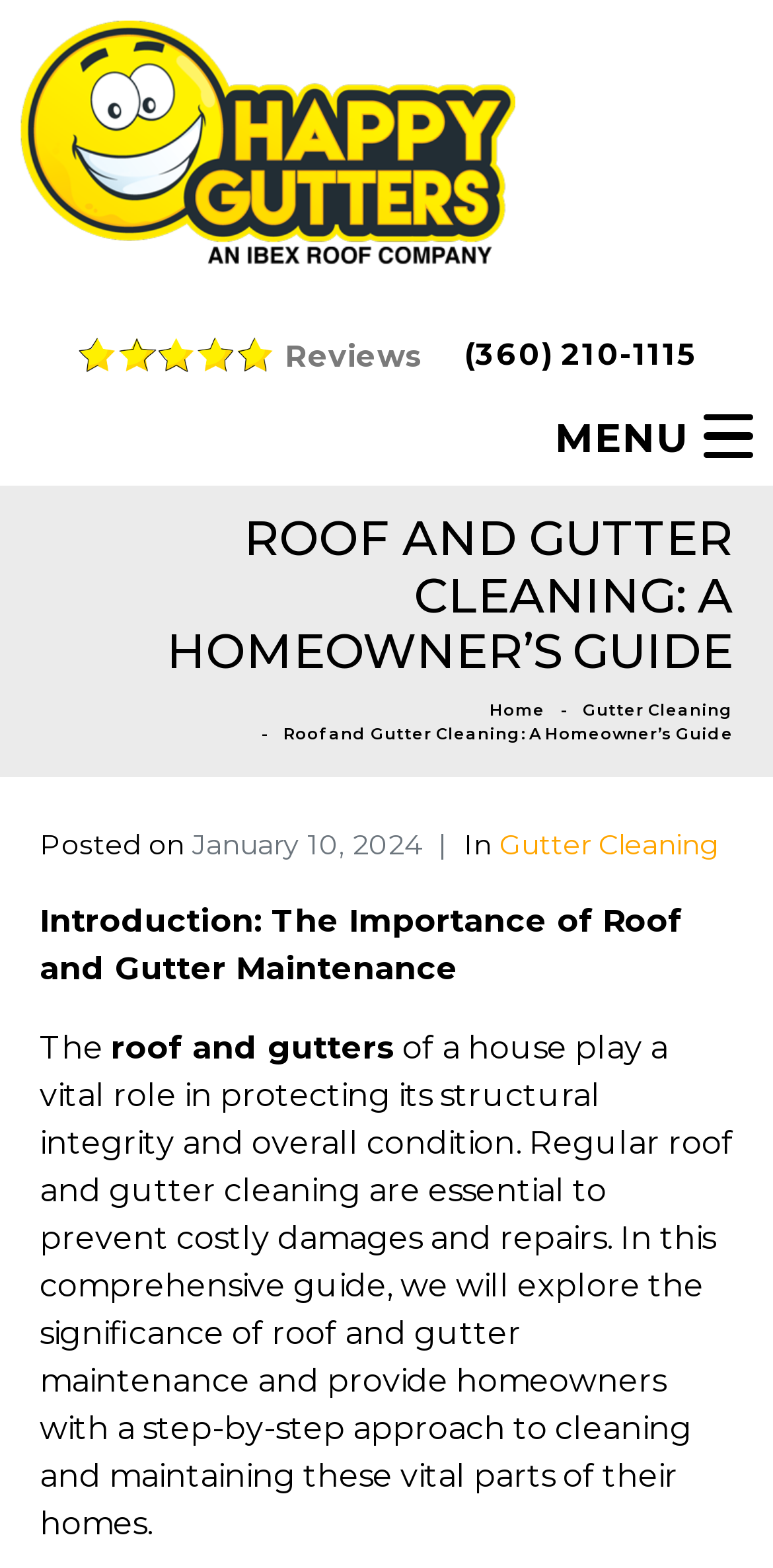Examine the image carefully and respond to the question with a detailed answer: 
What is the topic of the guide on this webpage?

I determined the topic of the guide by reading the heading element 'ROOF AND GUTTER CLEANING: A HOMEOWNER’S GUIDE' which is prominently displayed on the webpage, indicating that the guide is about roof and gutter cleaning.